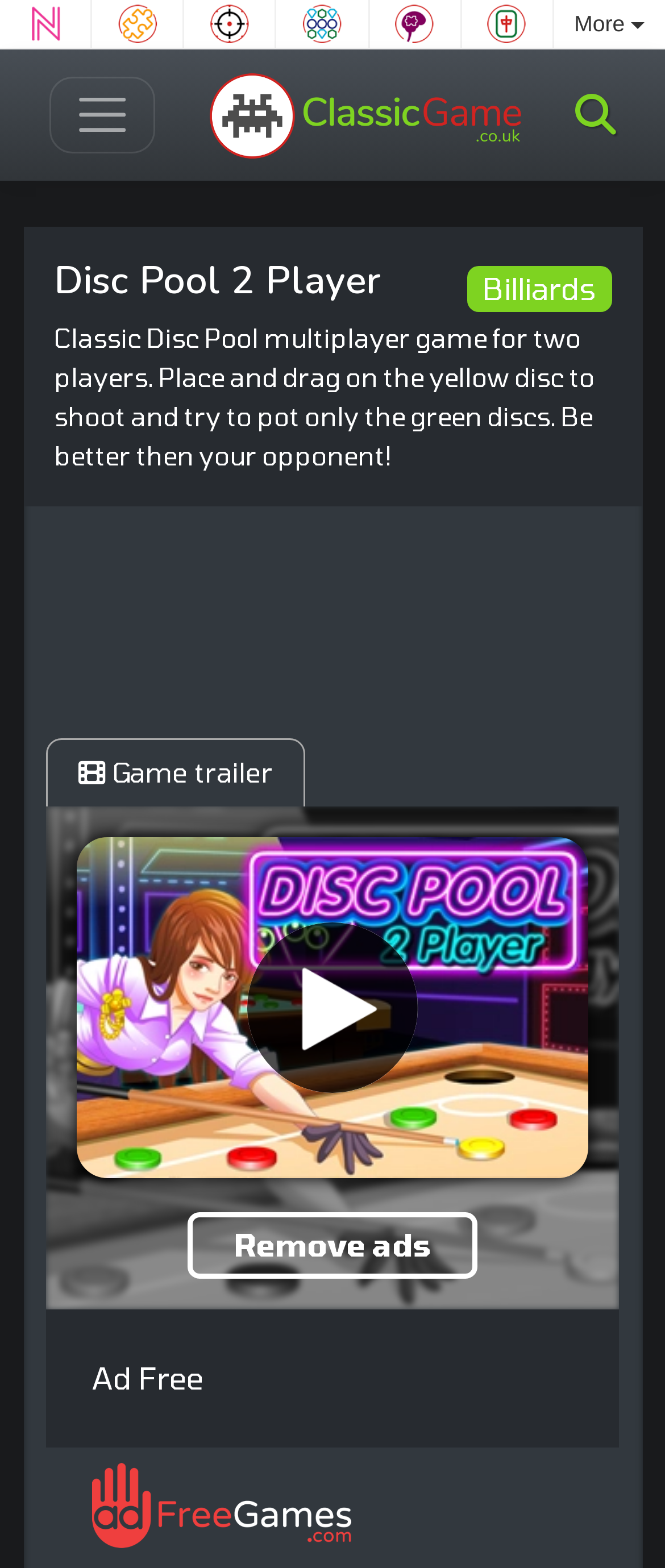Pinpoint the bounding box coordinates of the clickable area necessary to execute the following instruction: "Go to 'Ad Free Games'". The coordinates should be given as four float numbers between 0 and 1, namely [left, top, right, bottom].

[0.138, 0.944, 0.529, 0.968]